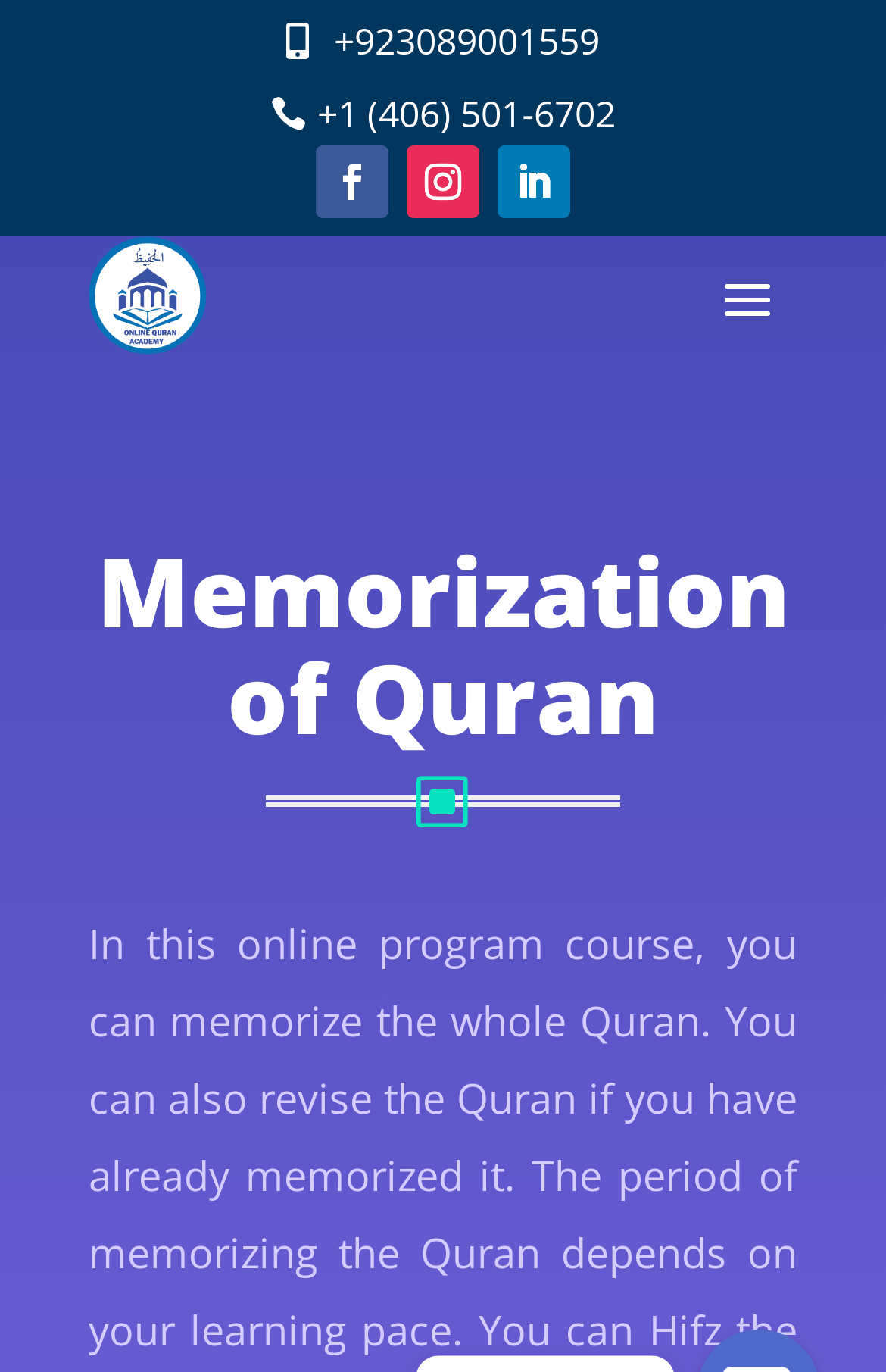Show the bounding box coordinates for the HTML element described as: "Products".

None